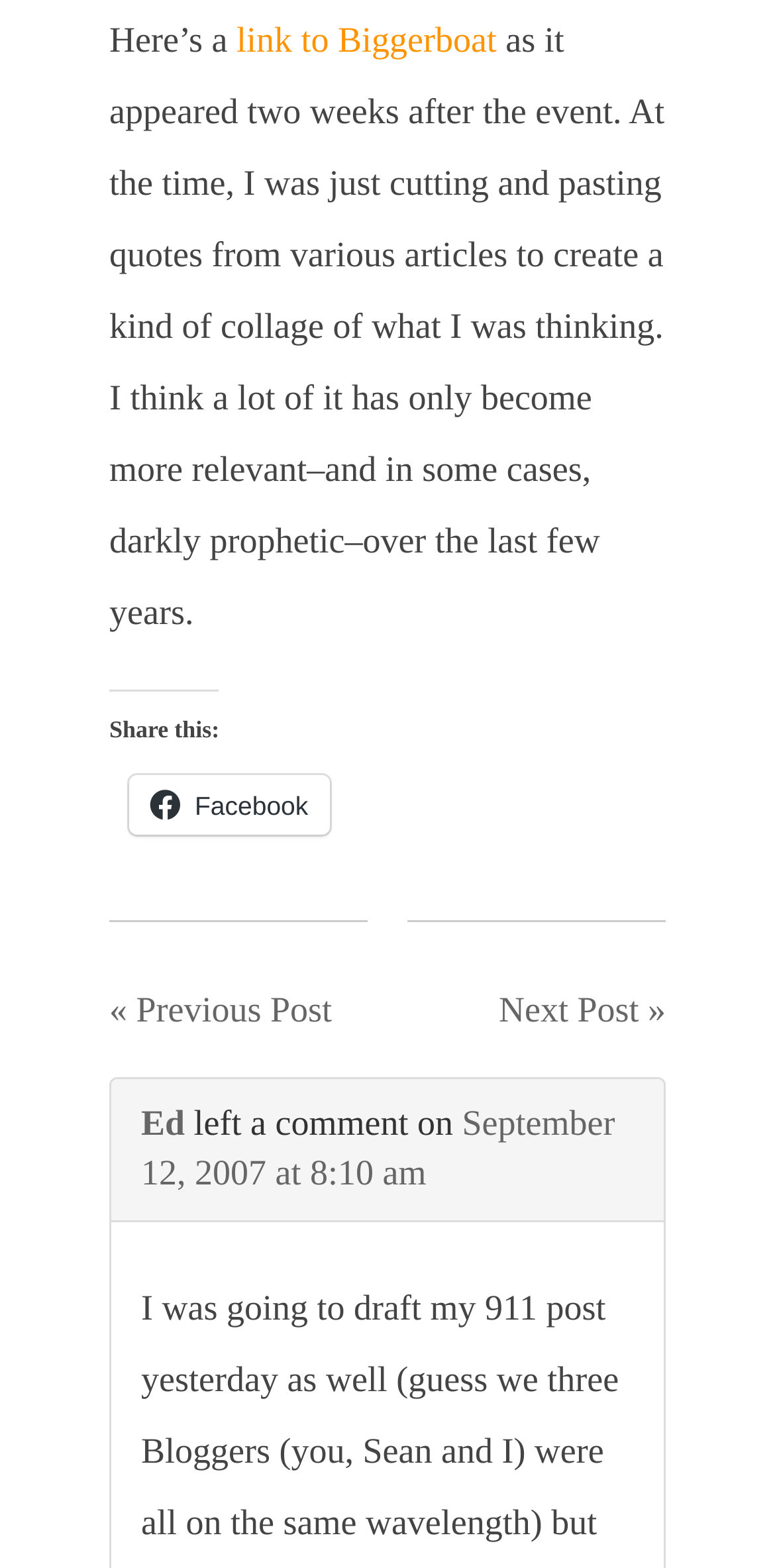By analyzing the image, answer the following question with a detailed response: What is the previous post link?

The link '« Previous Post' with bounding box coordinates [0.141, 0.631, 0.428, 0.656] is used to navigate to the previous post on the website.